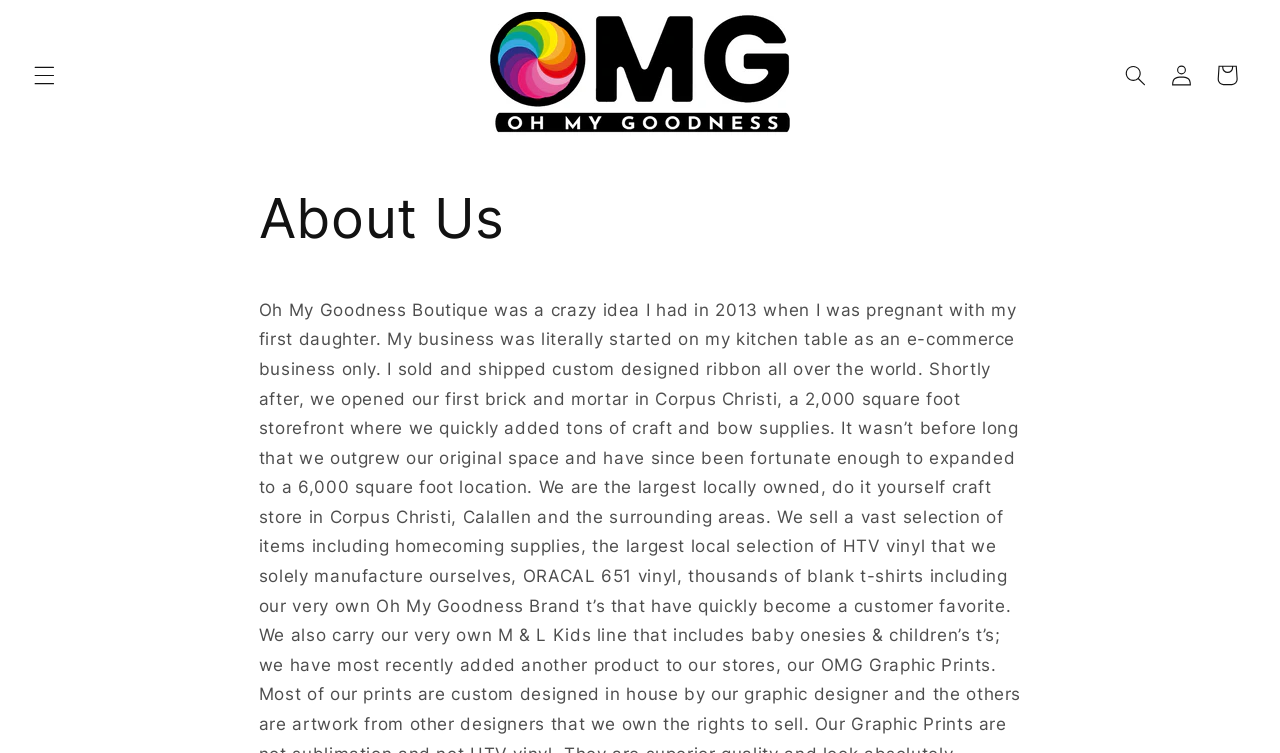Provide the bounding box coordinates of the HTML element described by the text: "Cart".

[0.941, 0.069, 0.977, 0.131]